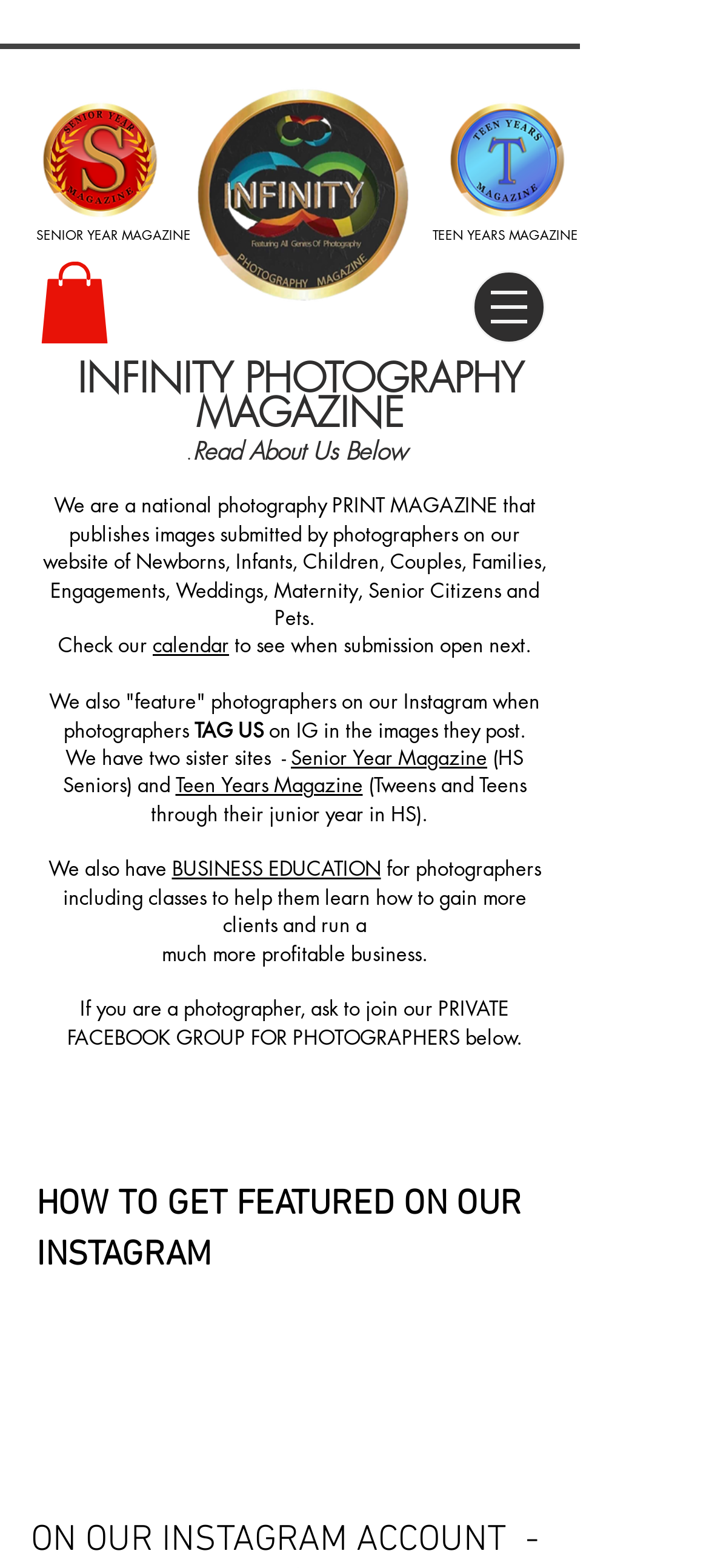Describe the webpage meticulously, covering all significant aspects.

The webpage is about Infinity Photography Magazine, a national photography print magazine that publishes images submitted by photographers. At the top left corner, there is a small logo of SYM, and next to it, there is a link with an image. Below the logo, there is a heading "SENIOR YEAR MAGAZINE" and an image of "TEEN YEARS MAGAZINE-2_edited.png" on the right side.

On the top right corner, there is a navigation menu "Site" with a button and an image. Below the navigation menu, there is a heading "INFINITY PHOTOGRAPHY MAGAZINE" with a description that reads about the magazine's purpose and its features.

The main content of the webpage is a long paragraph that explains the magazine's features, including its sister sites, business education for photographers, and a private Facebook group for photographers. There are several links and static texts within the paragraph, including "calendar", "Senior Year Magazine", "Teen Years Magazine", "BUSINESS EDUCATION", and "PRIVATE FACEBOOK GROUP FOR PHOTOGRAPHERS".

At the bottom of the webpage, there is a heading "HOW TO GET FEATURED ON OUR INSTAGRAM" and a static text "ON OUR INSTAGRAM ACCOUNT -". There are a total of 4 images on the webpage, including the logo, "2021-09-15 16_edited.png", "TEEN YEARS MAGAZINE-2_edited.png", and an image within the navigation menu.